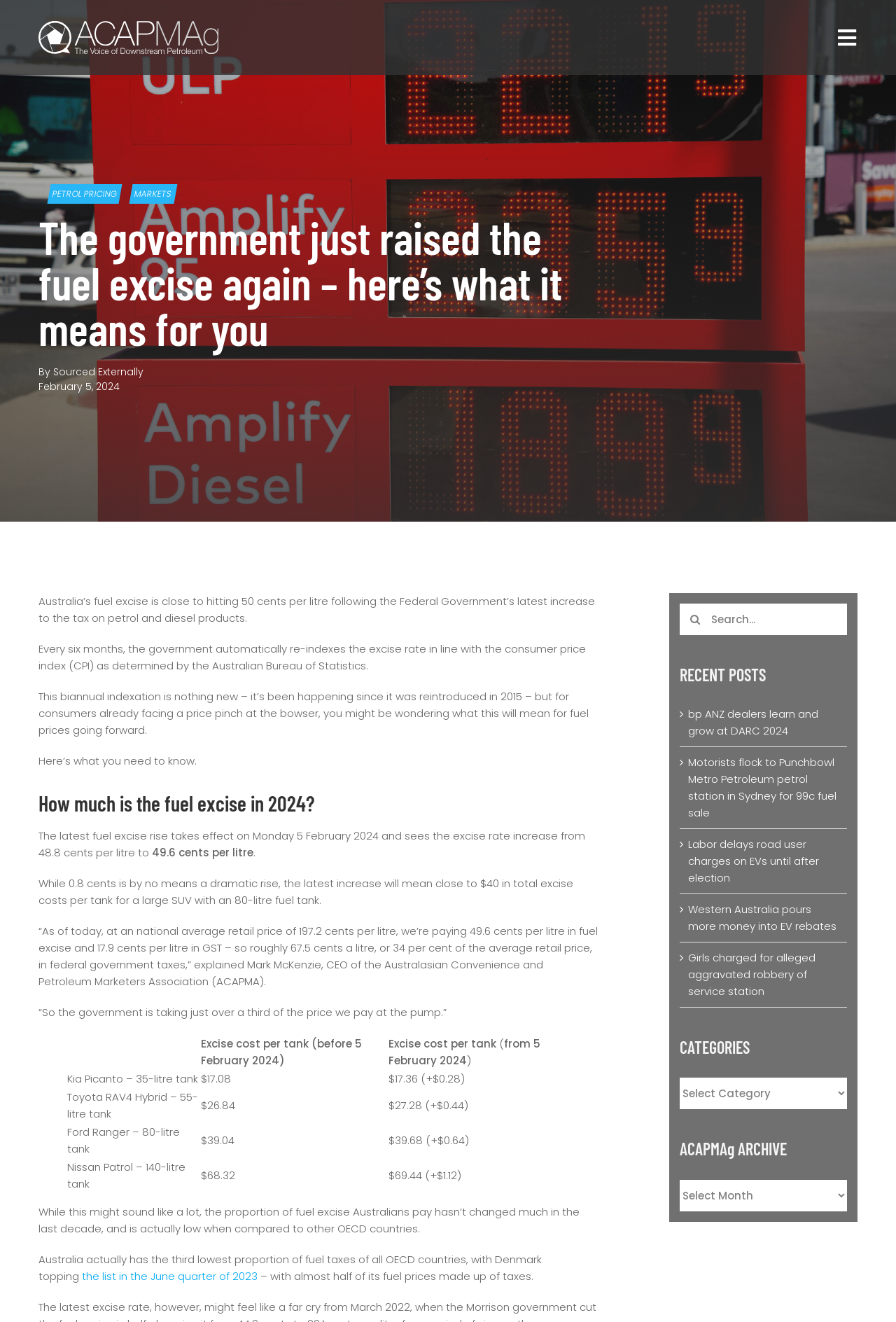What is the name of the association whose CEO is quoted in the article?
Answer the question with just one word or phrase using the image.

Australasian Convenience and Petroleum Marketers Association